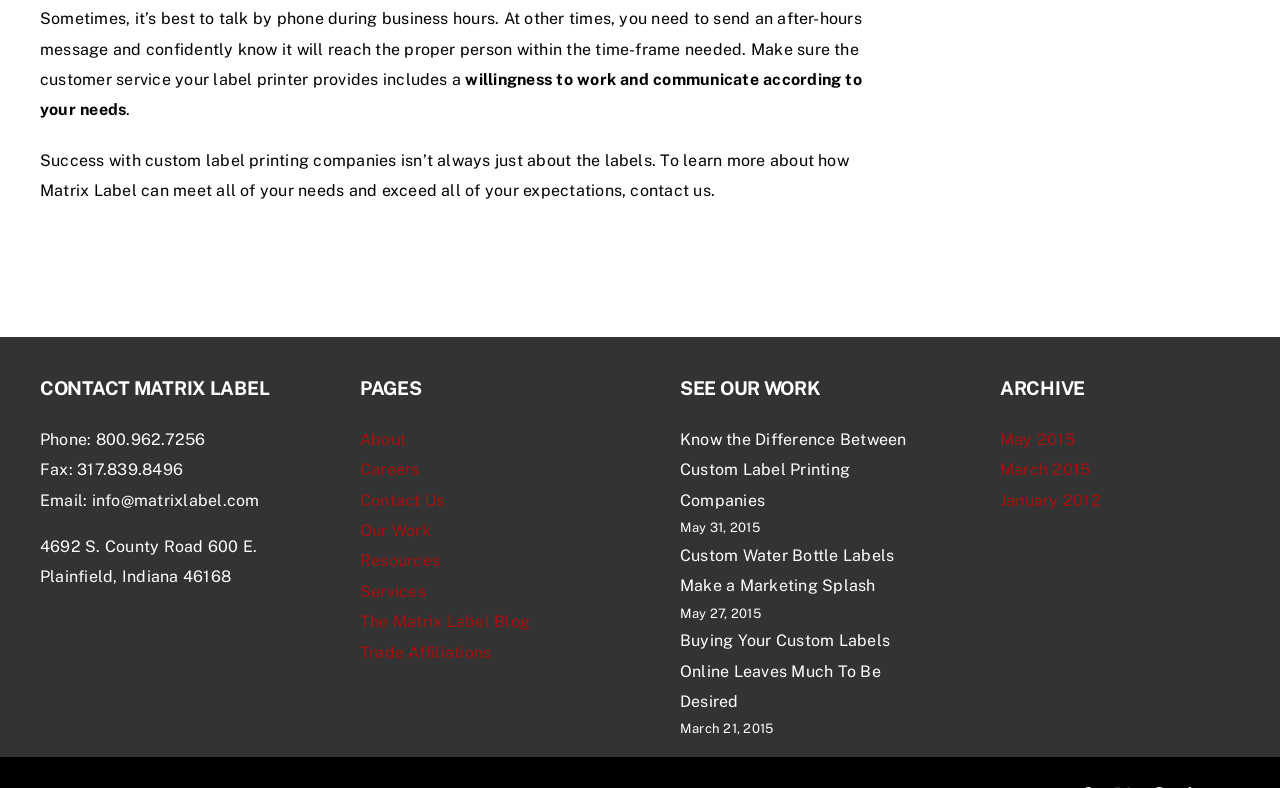Please specify the bounding box coordinates in the format (top-left x, top-left y, bottom-right x, bottom-right y), with values ranging from 0 to 1. Identify the bounding box for the UI component described as follows: January 2012

[0.781, 0.623, 0.86, 0.647]